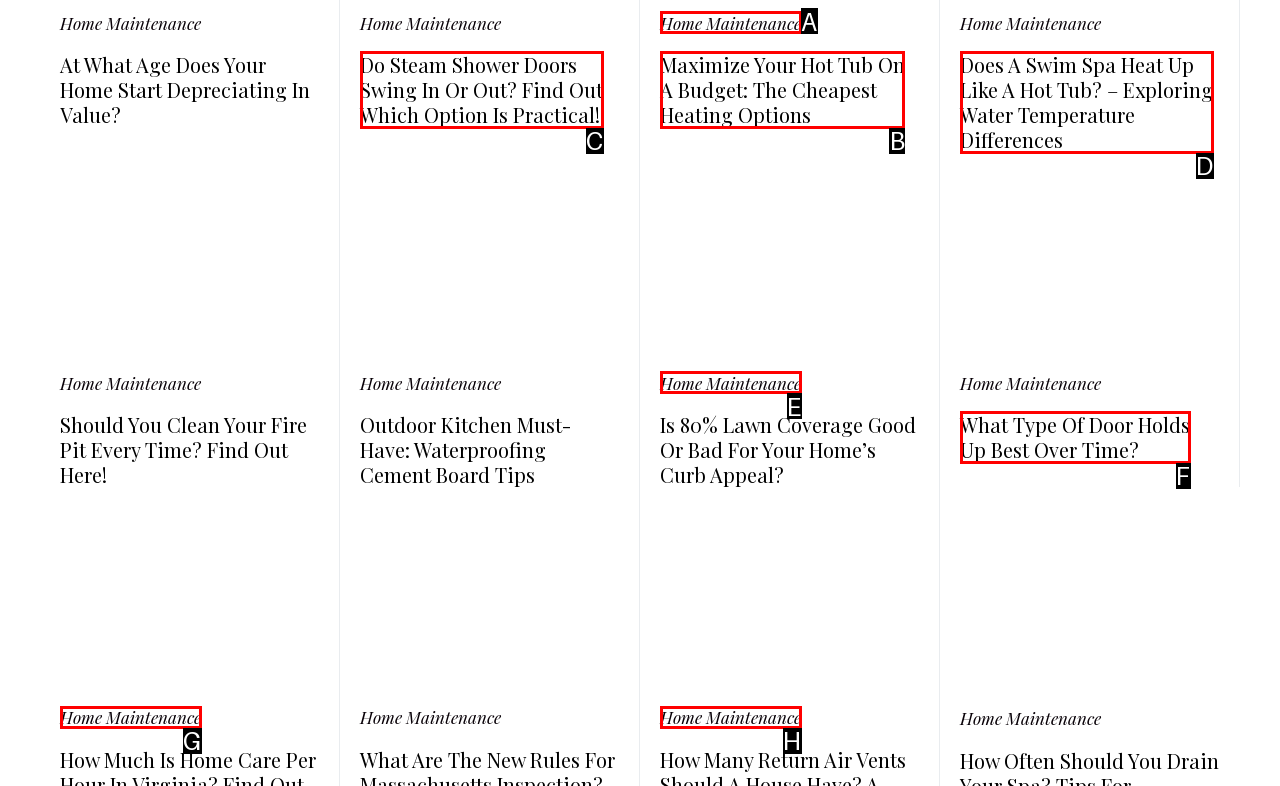Identify the letter of the UI element you should interact with to perform the task: Explore 'Maximize Your Hot Tub On A Budget: The Cheapest Heating Options' link
Reply with the appropriate letter of the option.

B